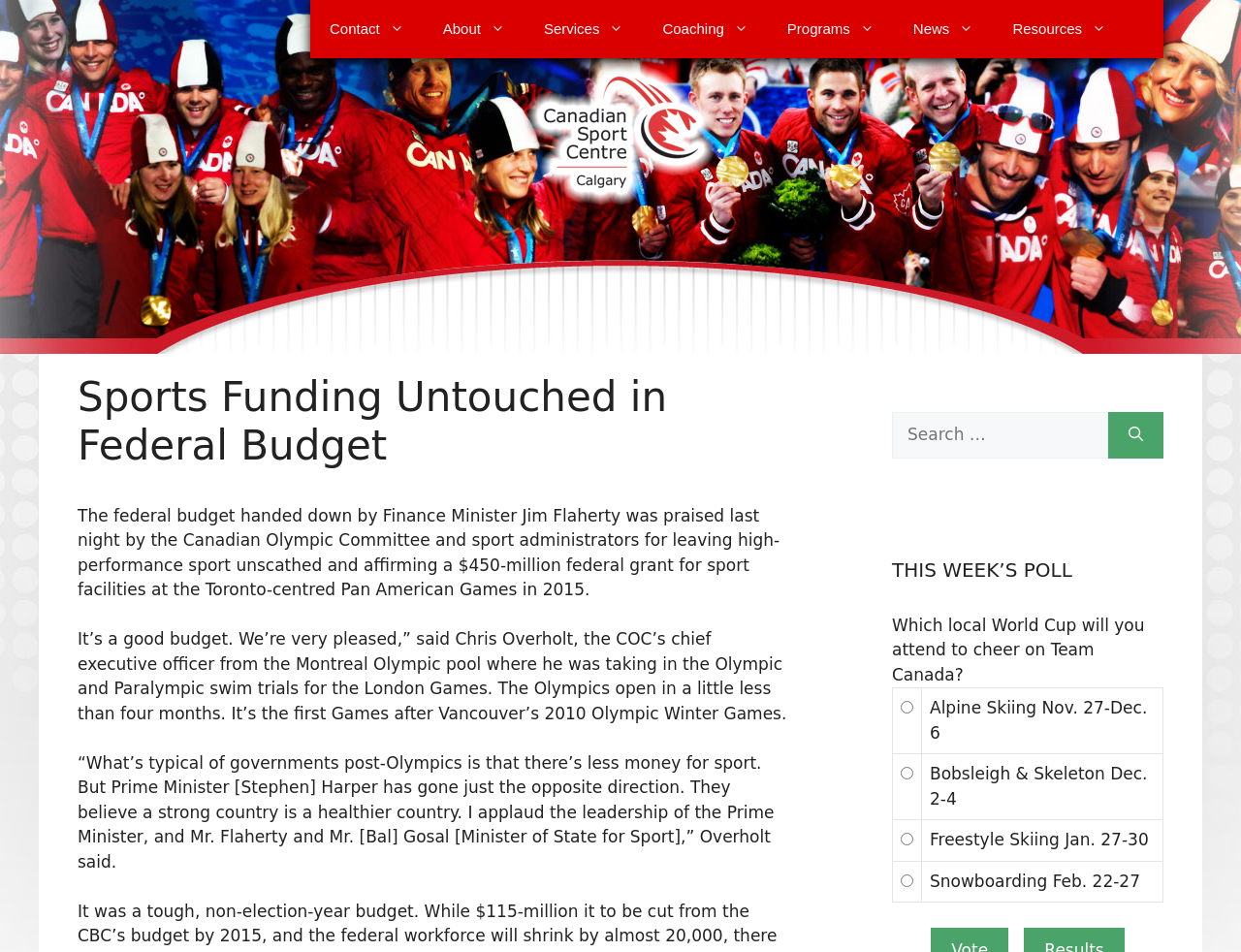Determine the bounding box coordinates for the clickable element required to fulfill the instruction: "Click the 'Contact' link". Provide the coordinates as four float numbers between 0 and 1, i.e., [left, top, right, bottom].

[0.25, 0.0, 0.341, 0.061]